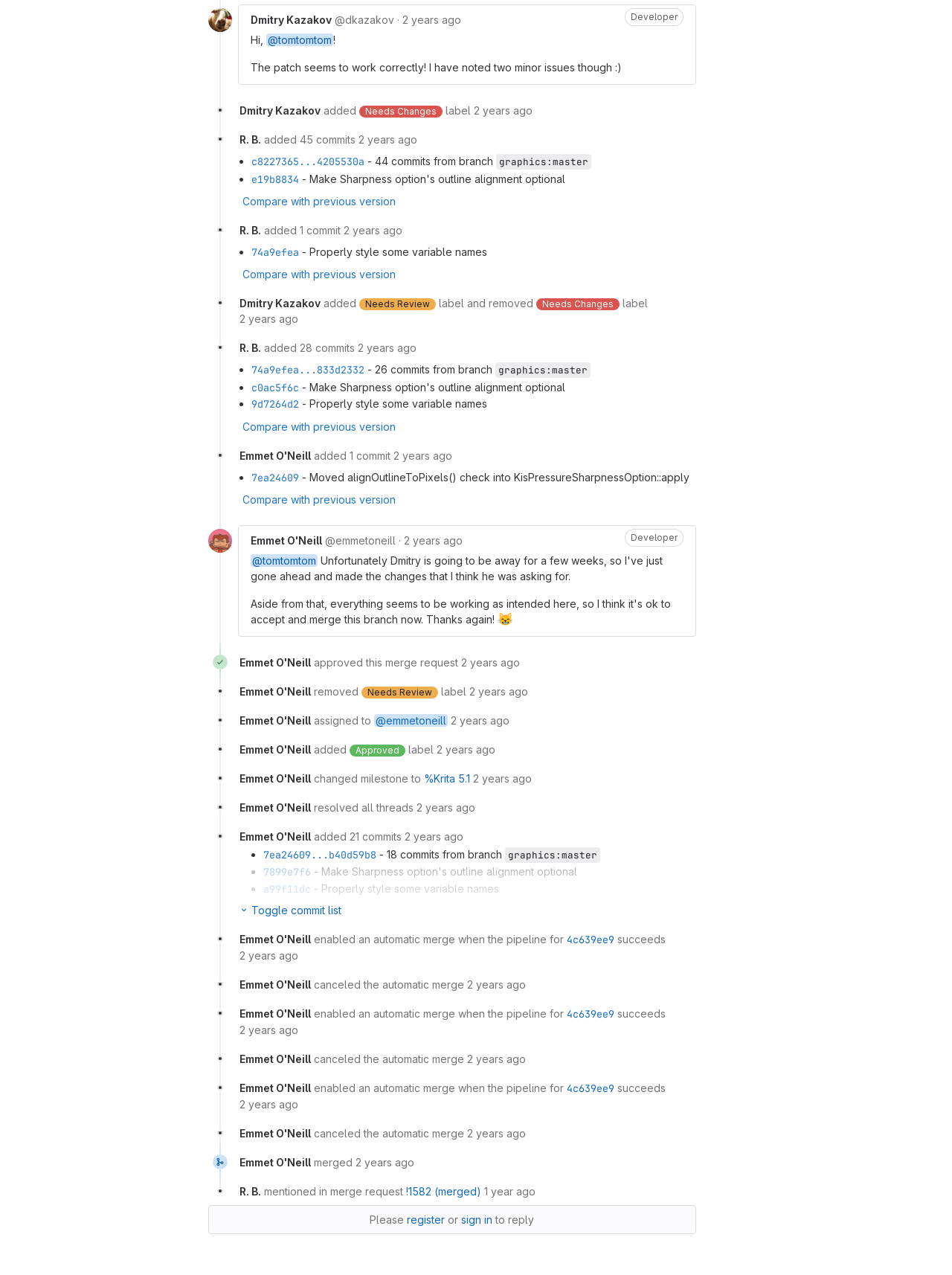What is the username of the user who made a comment with a grinning cat face with smiling eyes?
Please provide a comprehensive answer based on the information in the image.

I found the generic element with the emoji '😸' and then looked for the nearby link with the username to determine the answer.